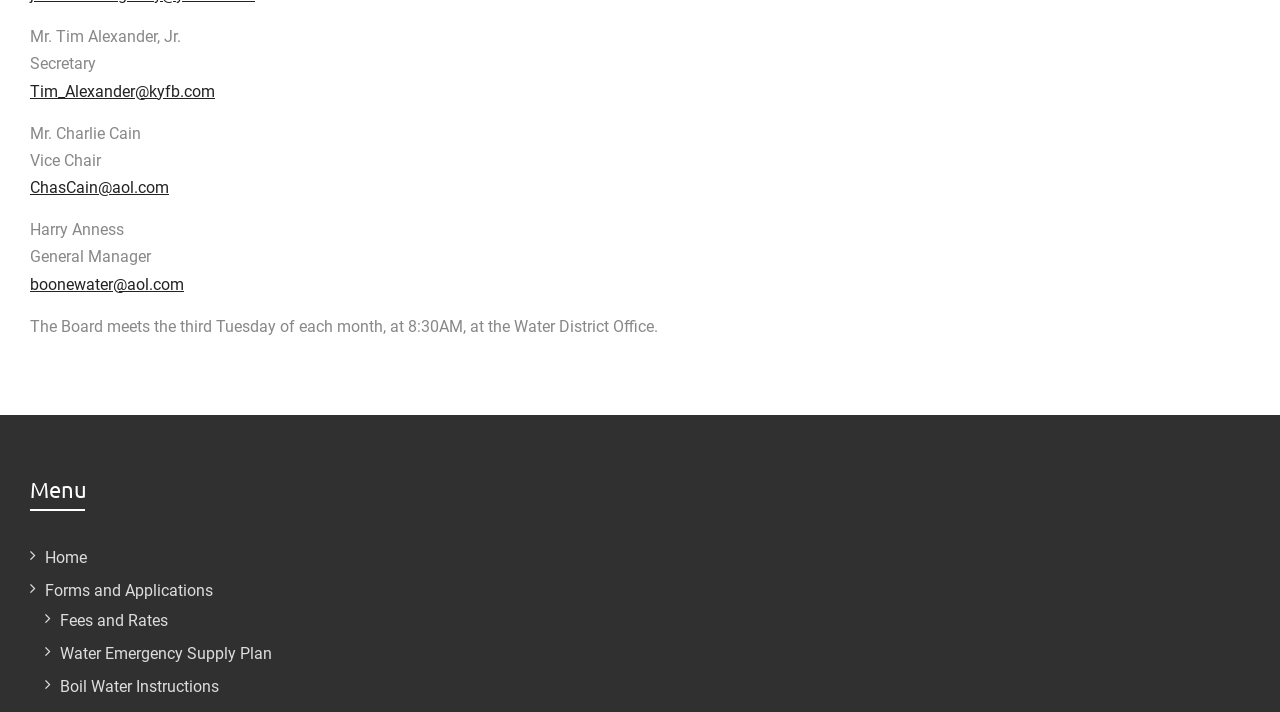Given the description "Tim_Alexander@kyfb.com", determine the bounding box of the corresponding UI element.

[0.023, 0.115, 0.168, 0.141]